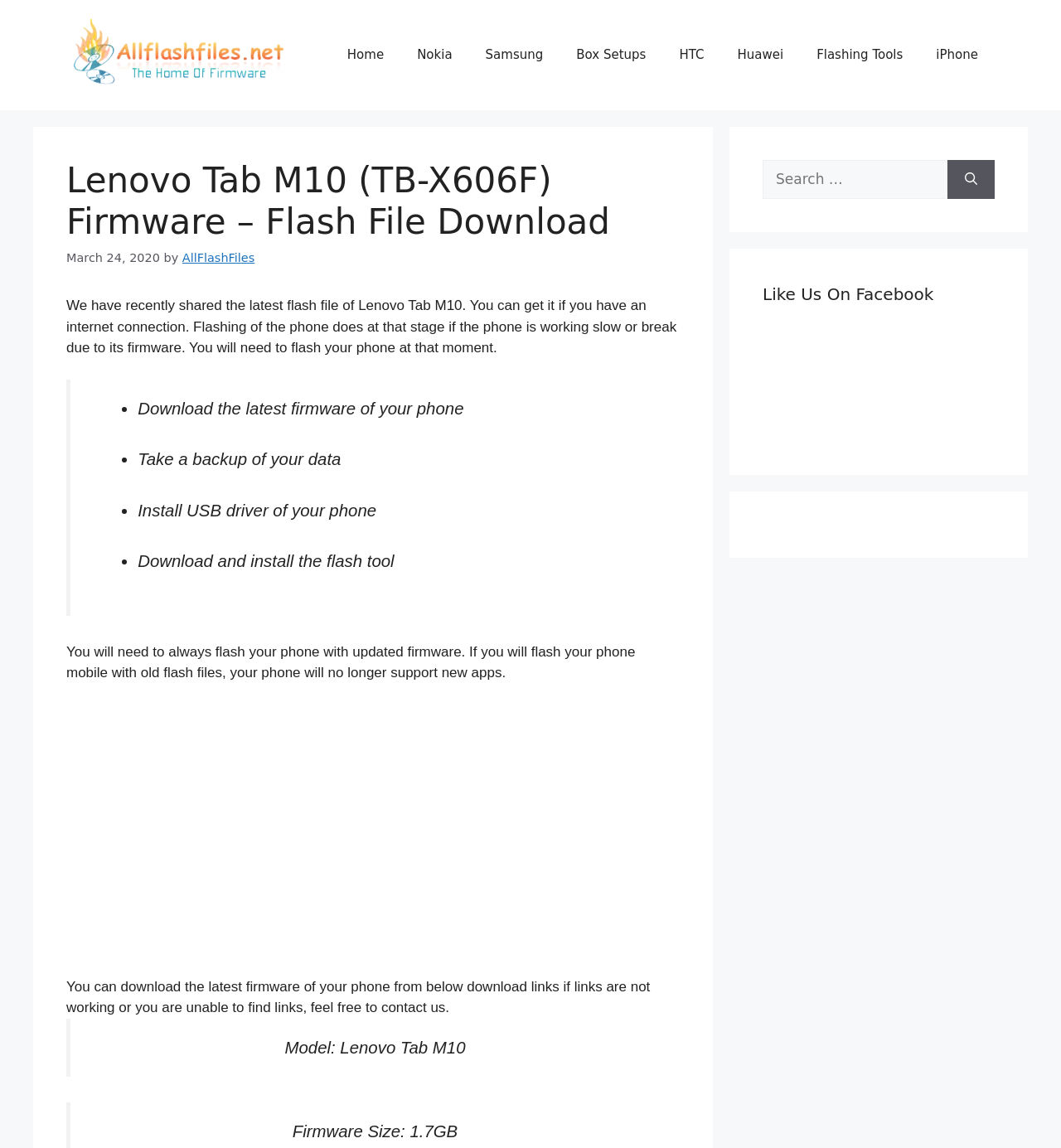What is the purpose of flashing a phone?
Look at the image and answer the question using a single word or phrase.

To fix slow or broken firmware